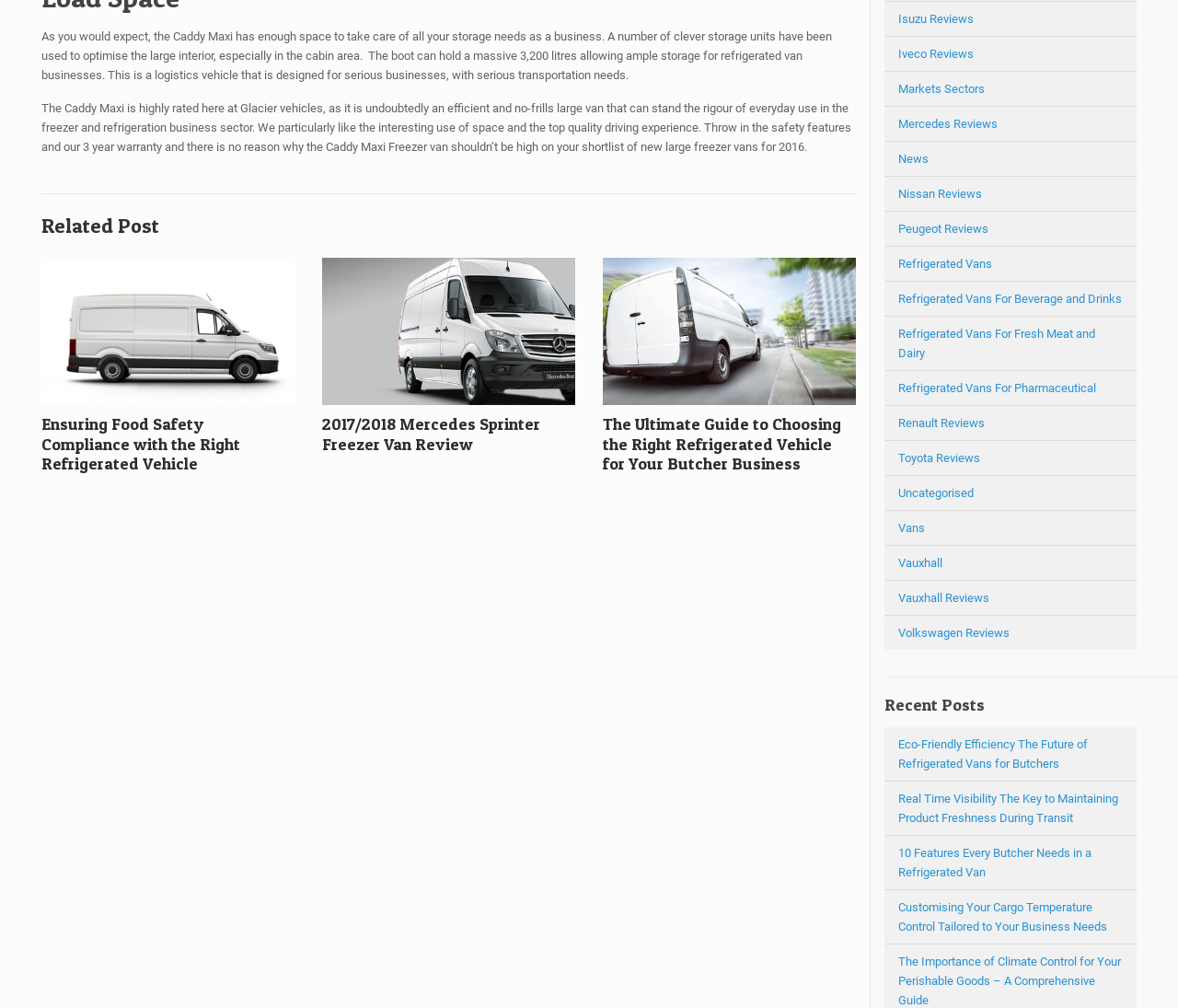Please find the bounding box coordinates of the section that needs to be clicked to achieve this instruction: "Search for something".

None